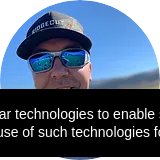Give an in-depth description of what is happening in the image.

In this image, we see Troy, the owner of Wild Red Clover Ranch & Fiber Mill, LLC, wearing sunglasses and a baseball cap that features the term "Ridgecut." The backdrop showcases a bright blue sky, suggesting a lively outdoor setting that aligns with the ranch's focus on connecting artistry to nature. Troy's friendly demeanor reflects the welcoming atmosphere of the ranch, which is dedicated to environmental stewardship and producing high-quality fiber products. This image captures the essence of his passion for the land and its resources, inviting guests to experience the beauty of the ranch.